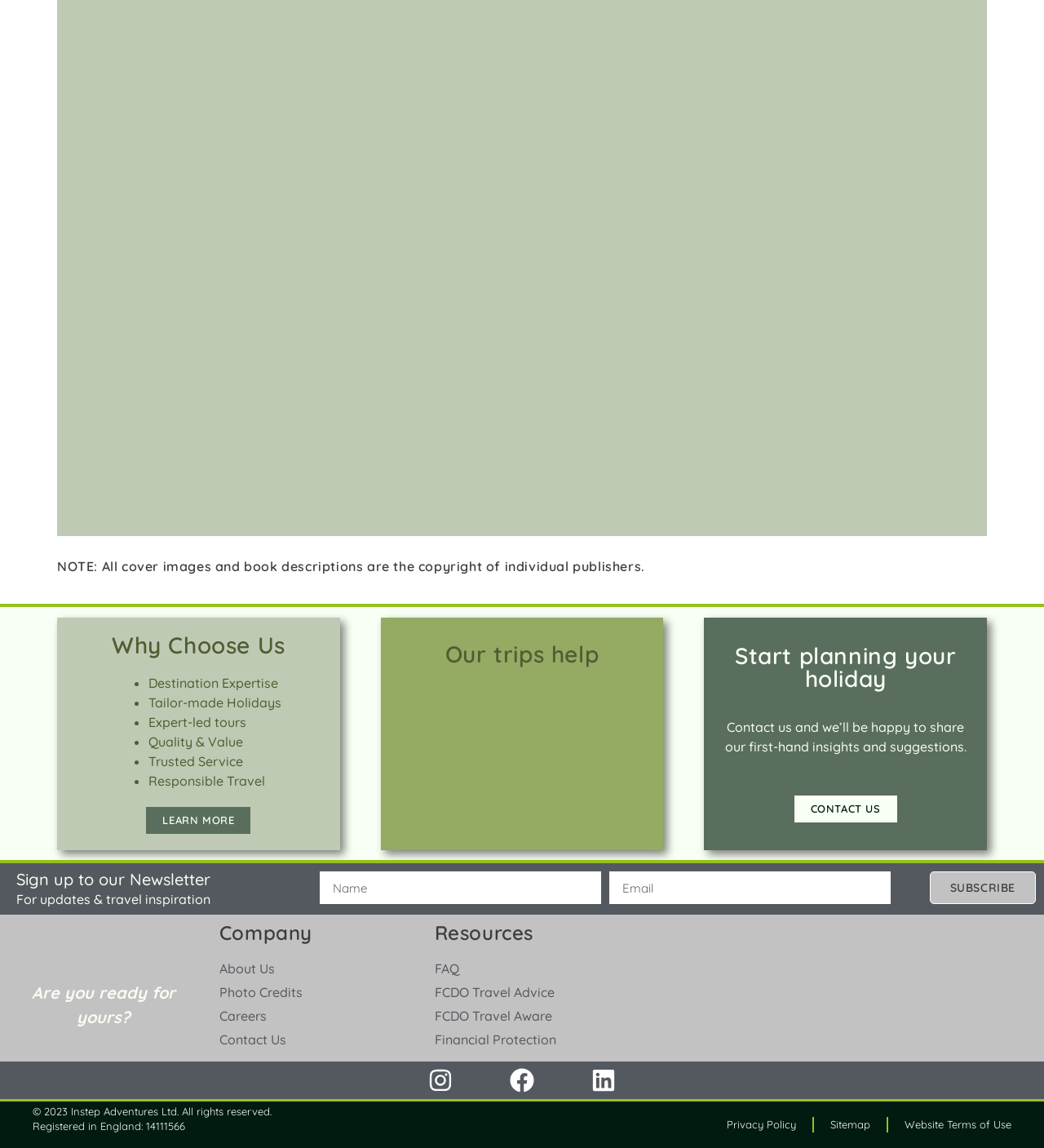Answer the question using only a single word or phrase: 
How can users get in touch with the company?

Contact us